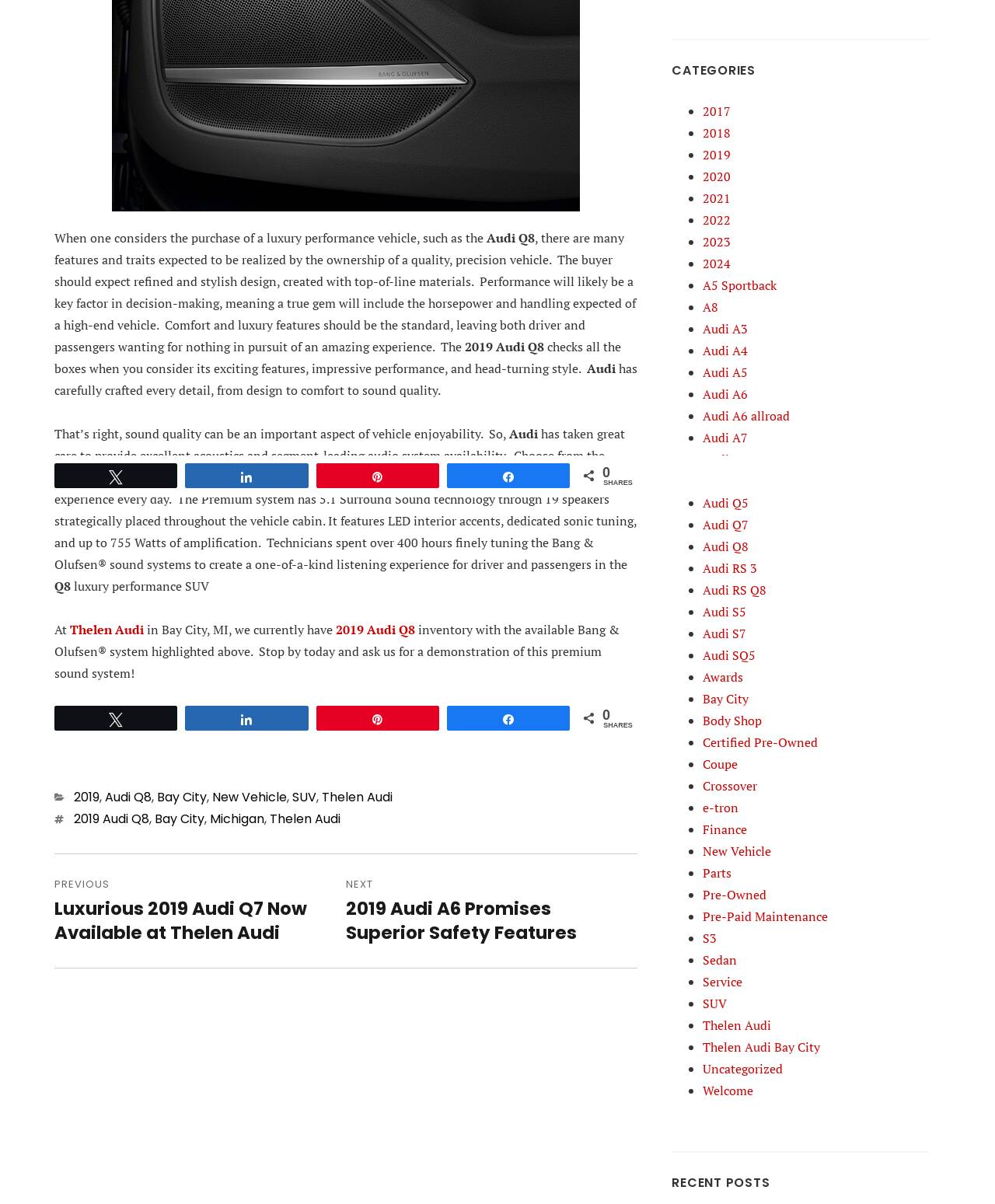Locate the UI element described by Thelen Audi Bay City in the provided webpage screenshot. Return the bounding box coordinates in the format (top-left x, top-left y, bottom-right x, bottom-right y), ensuring all values are between 0 and 1.

[0.706, 0.862, 0.824, 0.877]